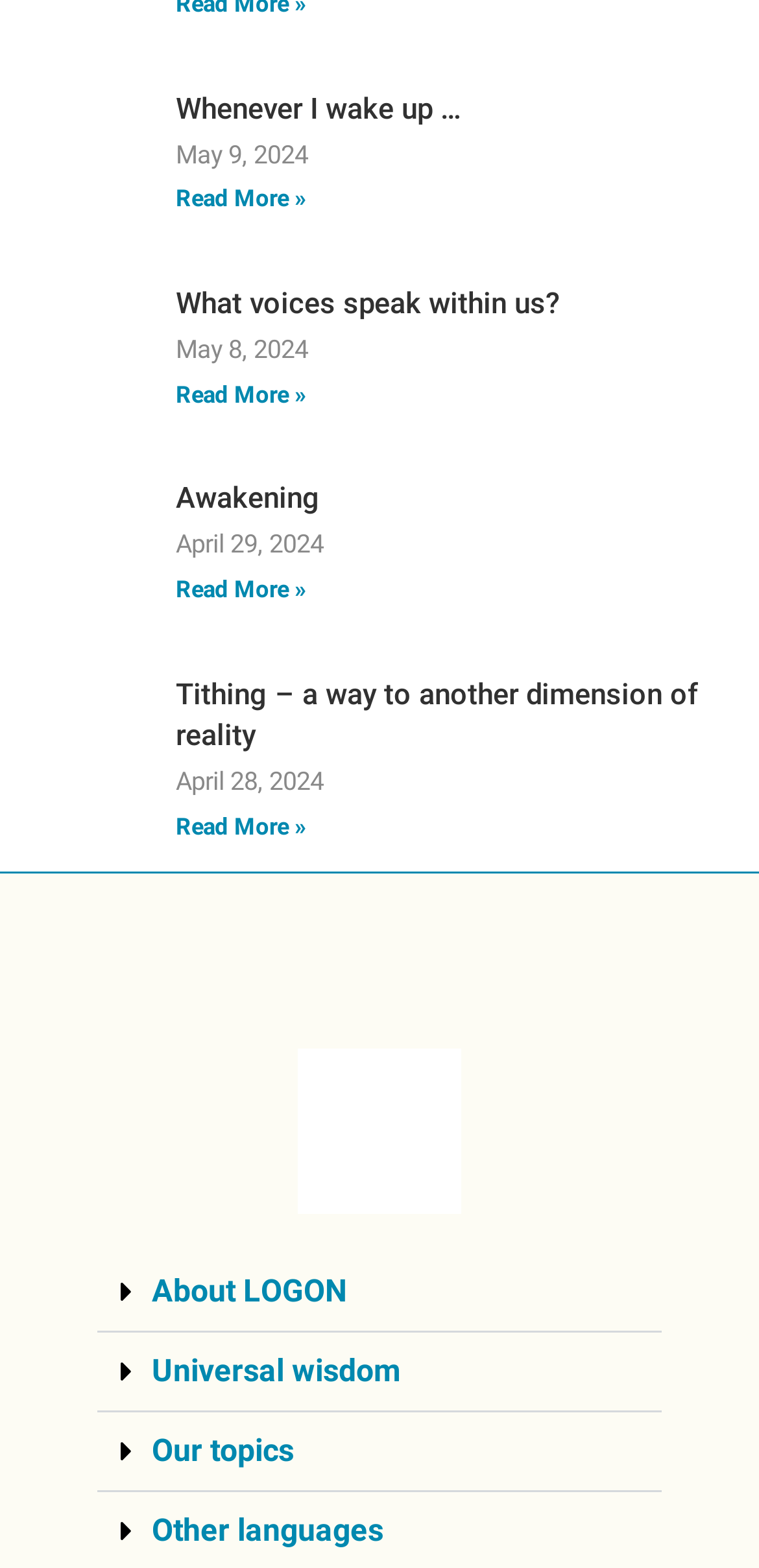Identify the bounding box coordinates of the element to click to follow this instruction: 'Explore Universal wisdom'. Ensure the coordinates are four float values between 0 and 1, provided as [left, top, right, bottom].

[0.128, 0.849, 0.872, 0.9]